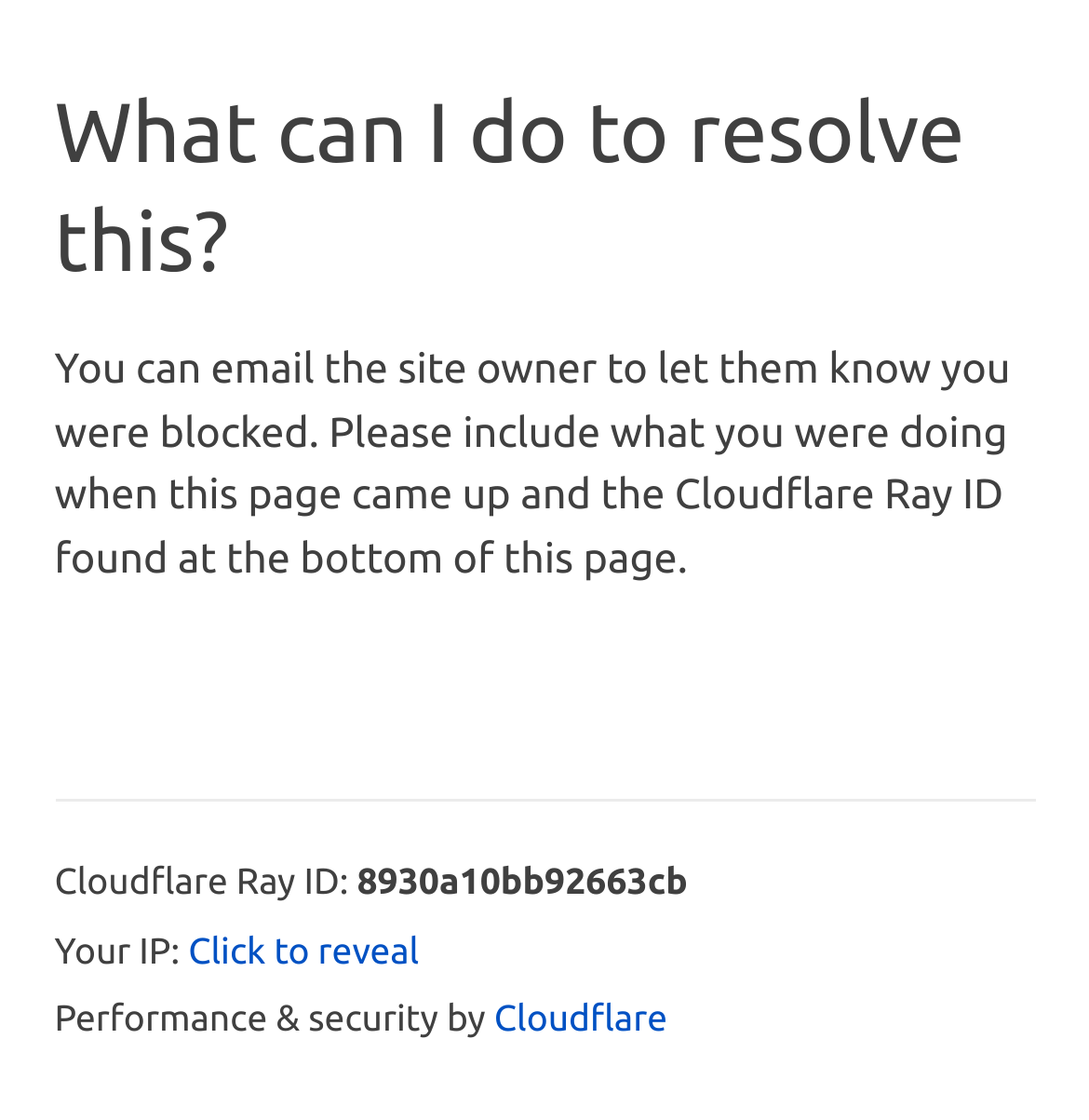Based on the element description: "Click to reveal", identify the bounding box coordinates for this UI element. The coordinates must be four float numbers between 0 and 1, listed as [left, top, right, bottom].

[0.173, 0.828, 0.385, 0.876]